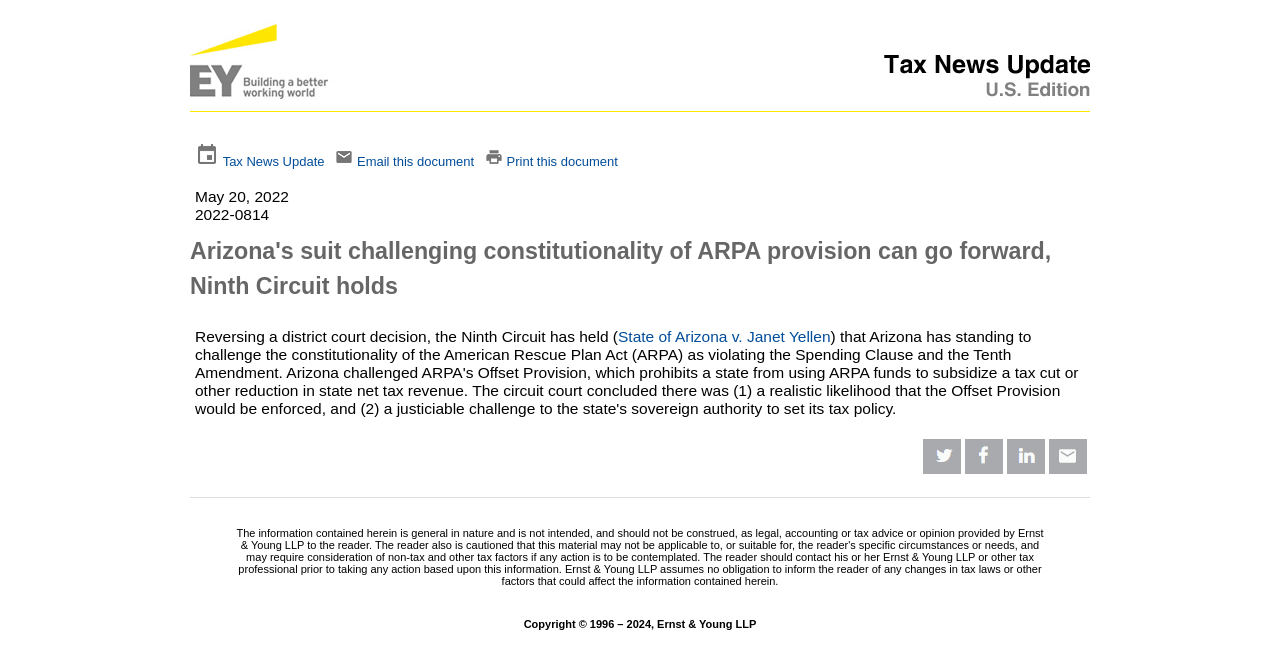Using details from the image, please answer the following question comprehensively:
What is the name of the court case?

The name of the court case can be found in the second table row, where the link 'State of Arizona v. Janet Yellen' is located.